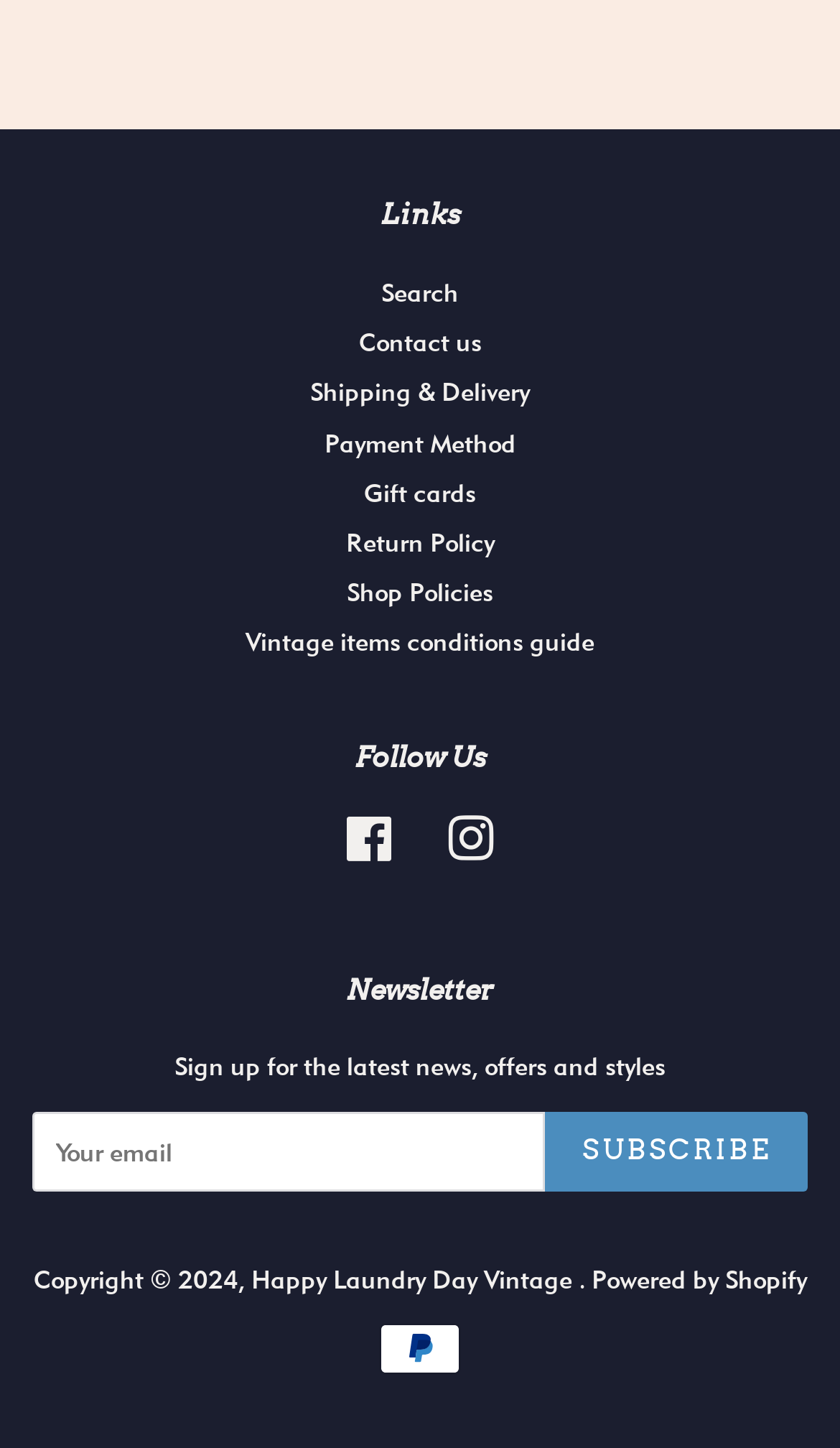Answer the question using only a single word or phrase: 
What payment method is accepted on this website?

PayPal